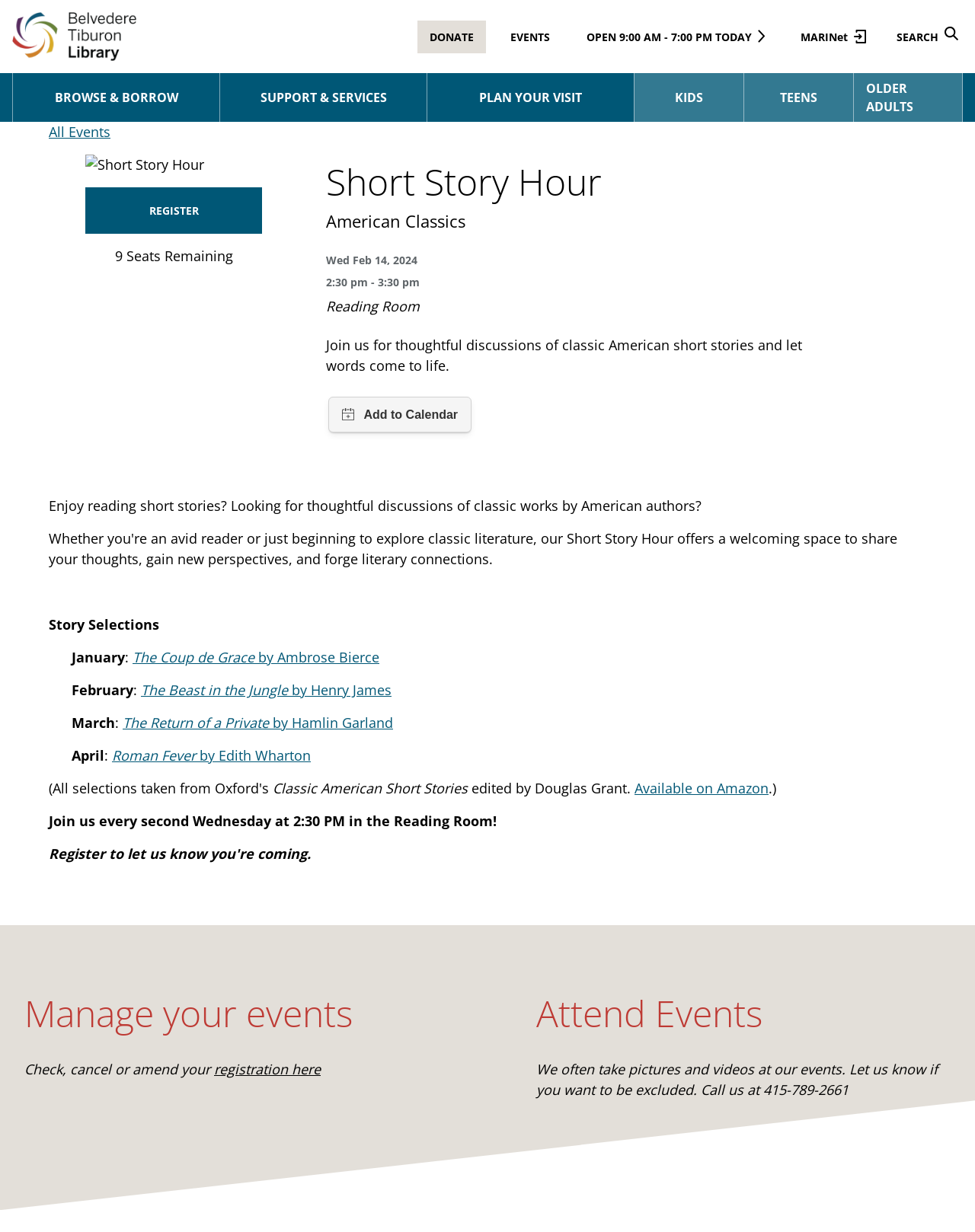Describe all significant elements and features of the webpage.

The webpage is about event details for the Belvedere Tiburon Library. At the top, there is a site logo on the left and a navigation menu on the right, featuring links to "DONATE", "EVENTS", "OPEN 9:00 AM - 7:00 PM TODAY", and "MARINet". Below the navigation menu, there are several links to different sections of the library's website, including "BROWSE & BORROW", "SUPPORT & SERVICES", "PLAN YOUR VISIT", "KIDS", "TEENS", and "OLDER ADULTS".

The main content of the page is an event listing for "Short Story Hour". There is an image related to the event, and a link to register for it. The event details include the date, time, and location, as well as a description of the event. Below the event details, there is a section about the story selections for the event, which lists the short stories to be discussed each month from January to April.

Further down the page, there is a section about the book used for the event, "Classic American Short Stories", which includes a link to purchase it on Amazon. There is also a reminder to join the event every second Wednesday at 2:30 PM in the Reading Room.

At the bottom of the page, there are two sections: "Manage your events" and "Attend Events". The "Manage your events" section allows users to check, cancel, or amend their registration, while the "Attend Events" section provides information about photography and videography at events and how to opt out.